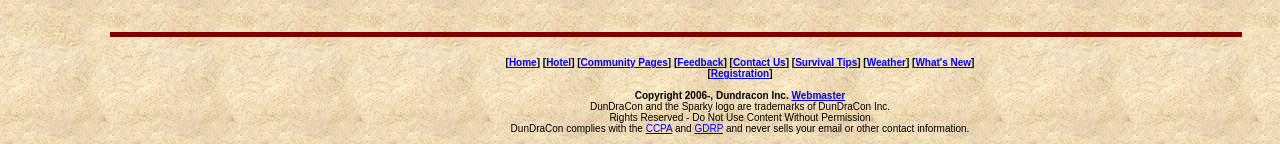Please indicate the bounding box coordinates of the element's region to be clicked to achieve the instruction: "view hotel information". Provide the coordinates as four float numbers between 0 and 1, i.e., [left, top, right, bottom].

[0.427, 0.396, 0.446, 0.473]